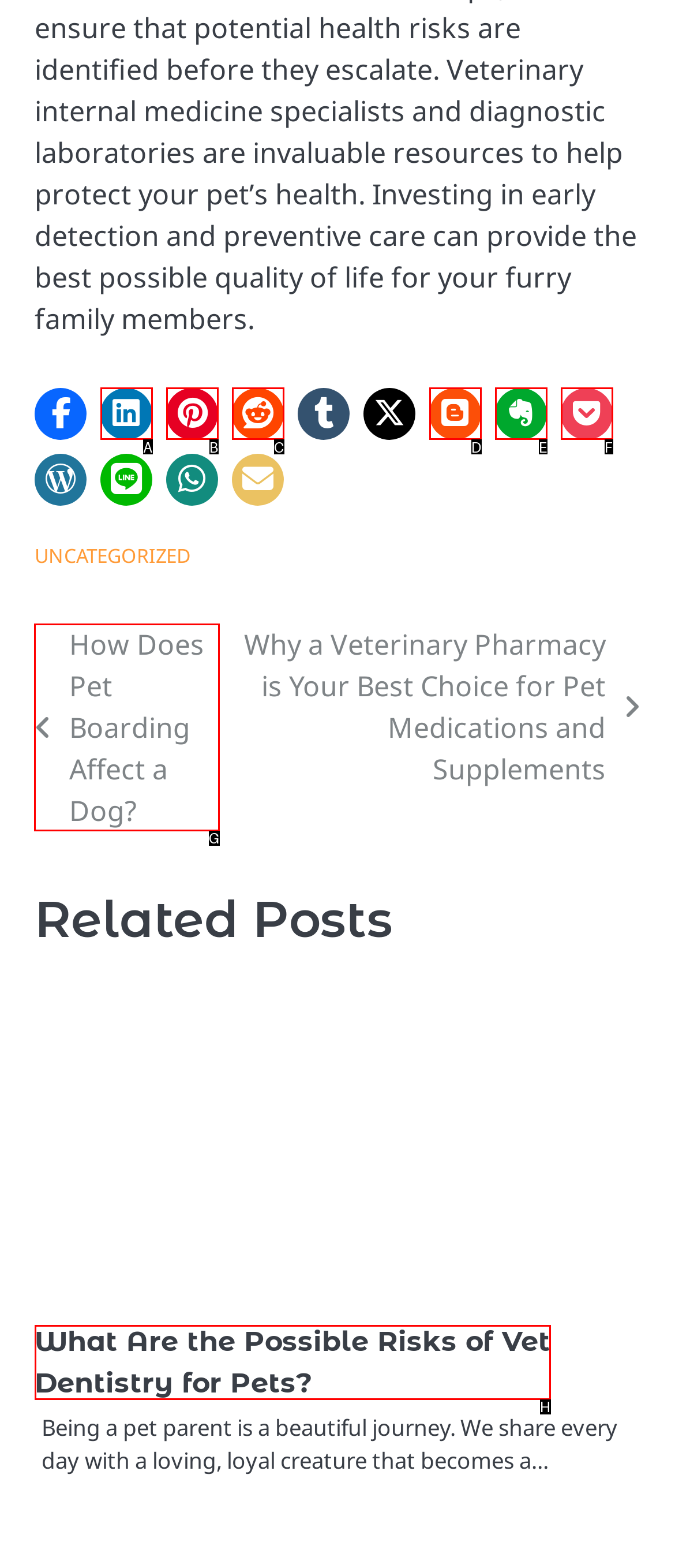Select the correct UI element to complete the task: Read 'How Does Pet Boarding Affect a Dog?'
Please provide the letter of the chosen option.

G